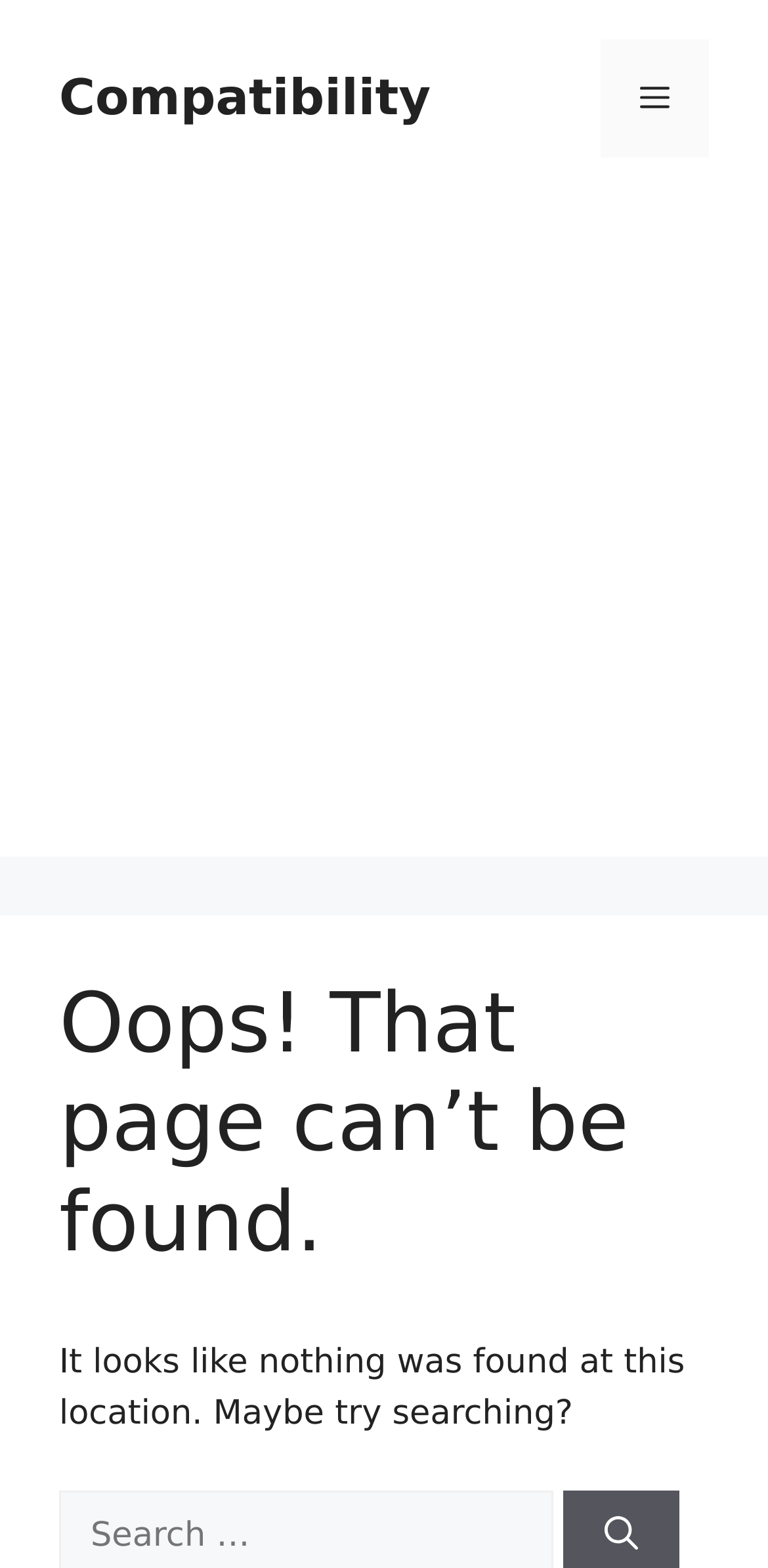Is the menu expanded?
Please give a detailed and elaborate answer to the question.

The menu button is present in the navigation section, and its 'expanded' property is set to 'False', indicating that the menu is not currently expanded.